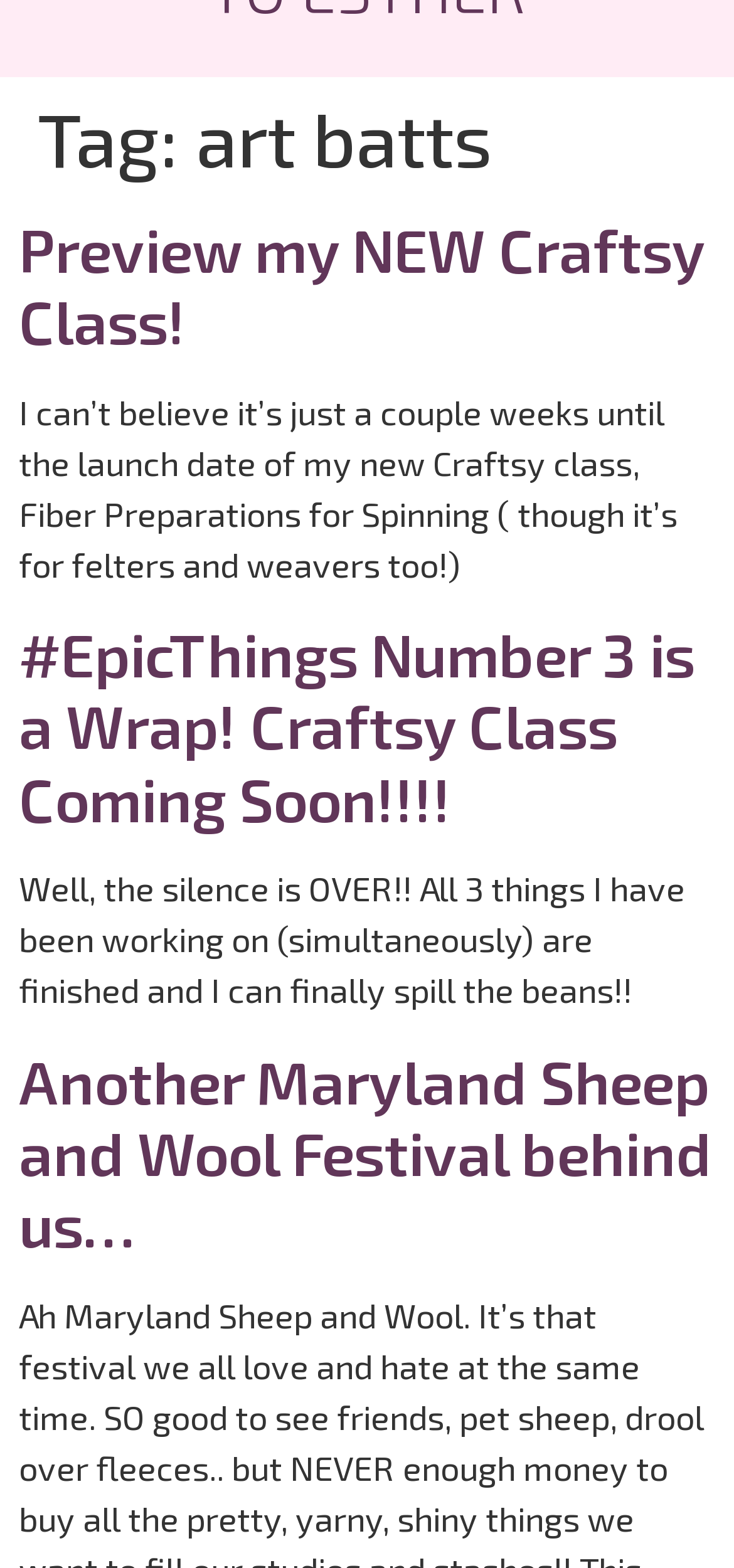How many things was the author working on?
Based on the visual, give a brief answer using one word or a short phrase.

3